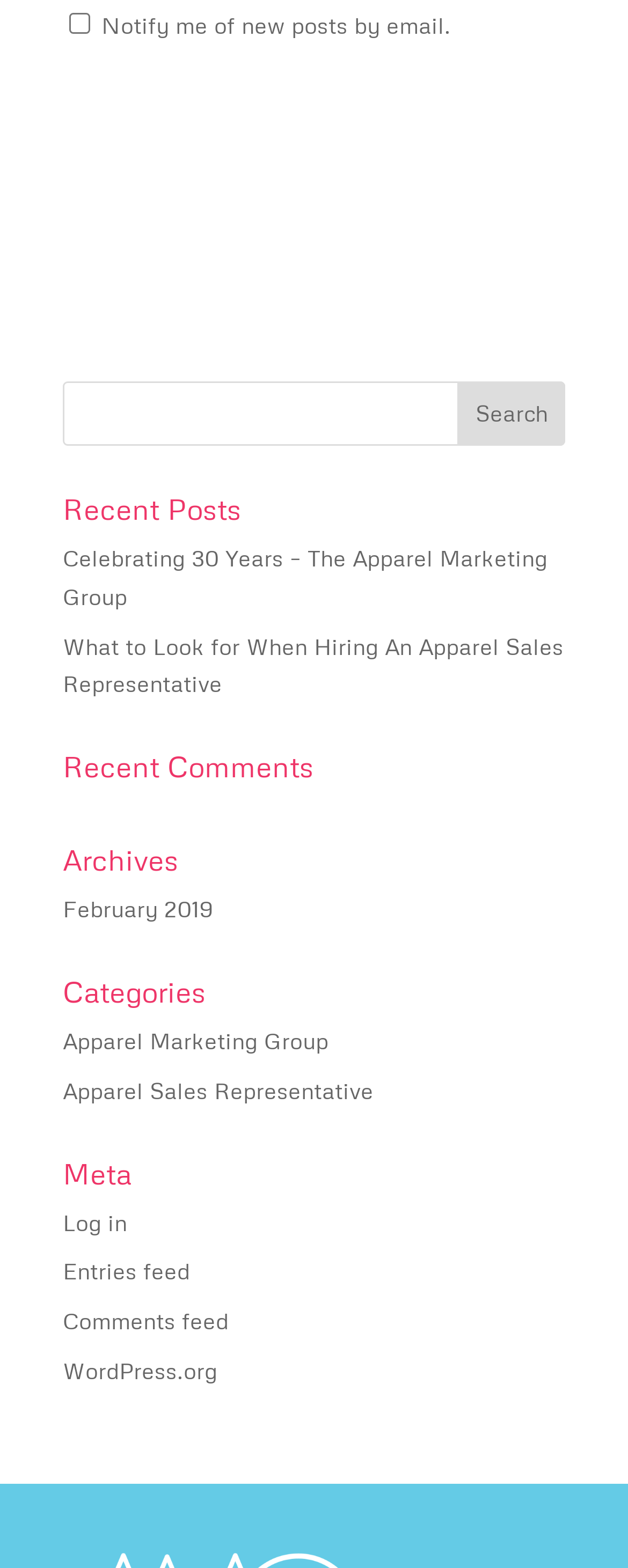What is the purpose of the checkbox?
Please provide a comprehensive answer based on the visual information in the image.

The checkbox is located at the top of the webpage with a label 'Notify me of new posts by email.' which suggests that its purpose is to allow users to receive notifications about new posts via email.